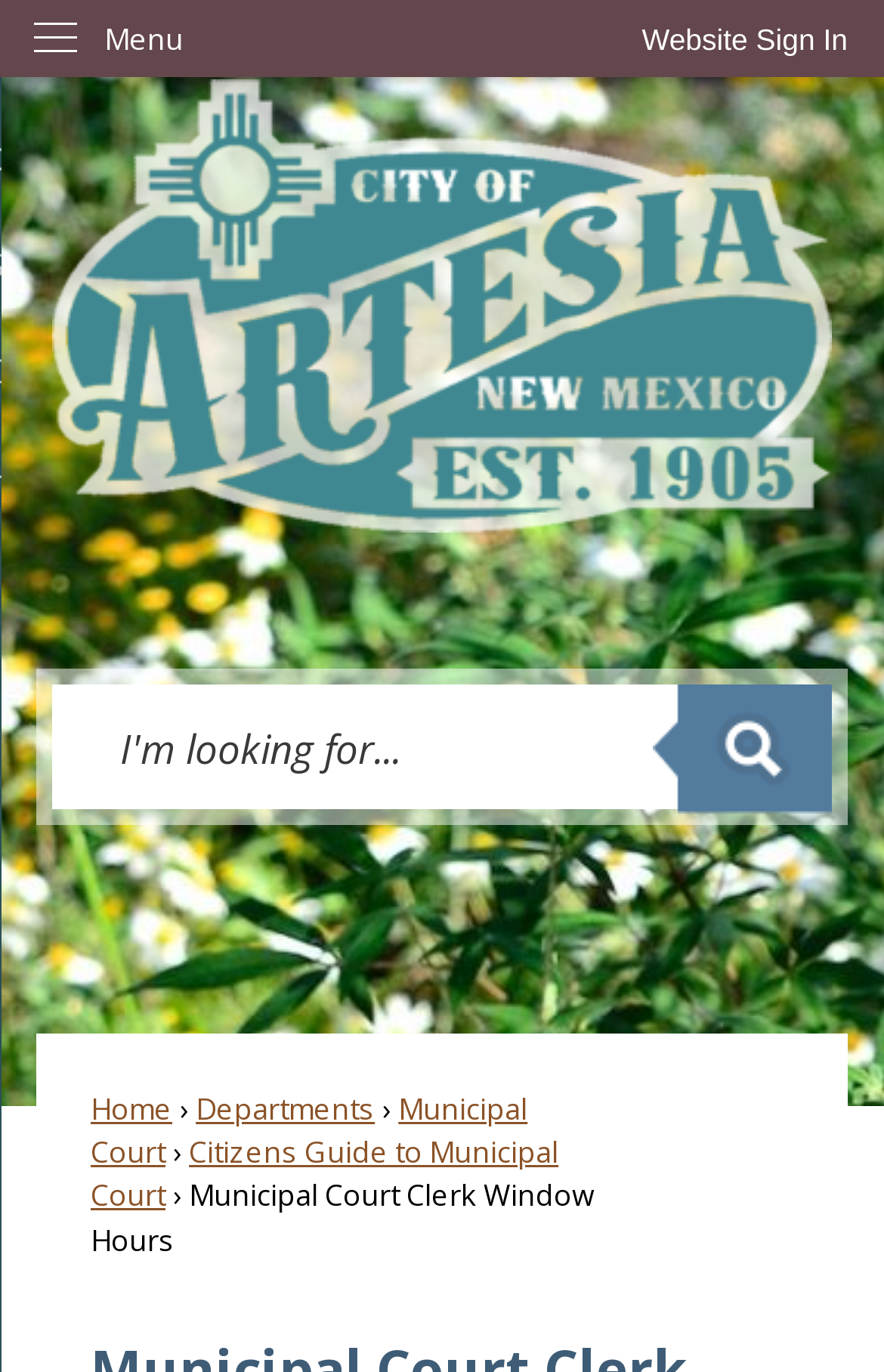What is the purpose of the clerk window?
Please look at the screenshot and answer in one word or a short phrase.

To assist customers and take payments